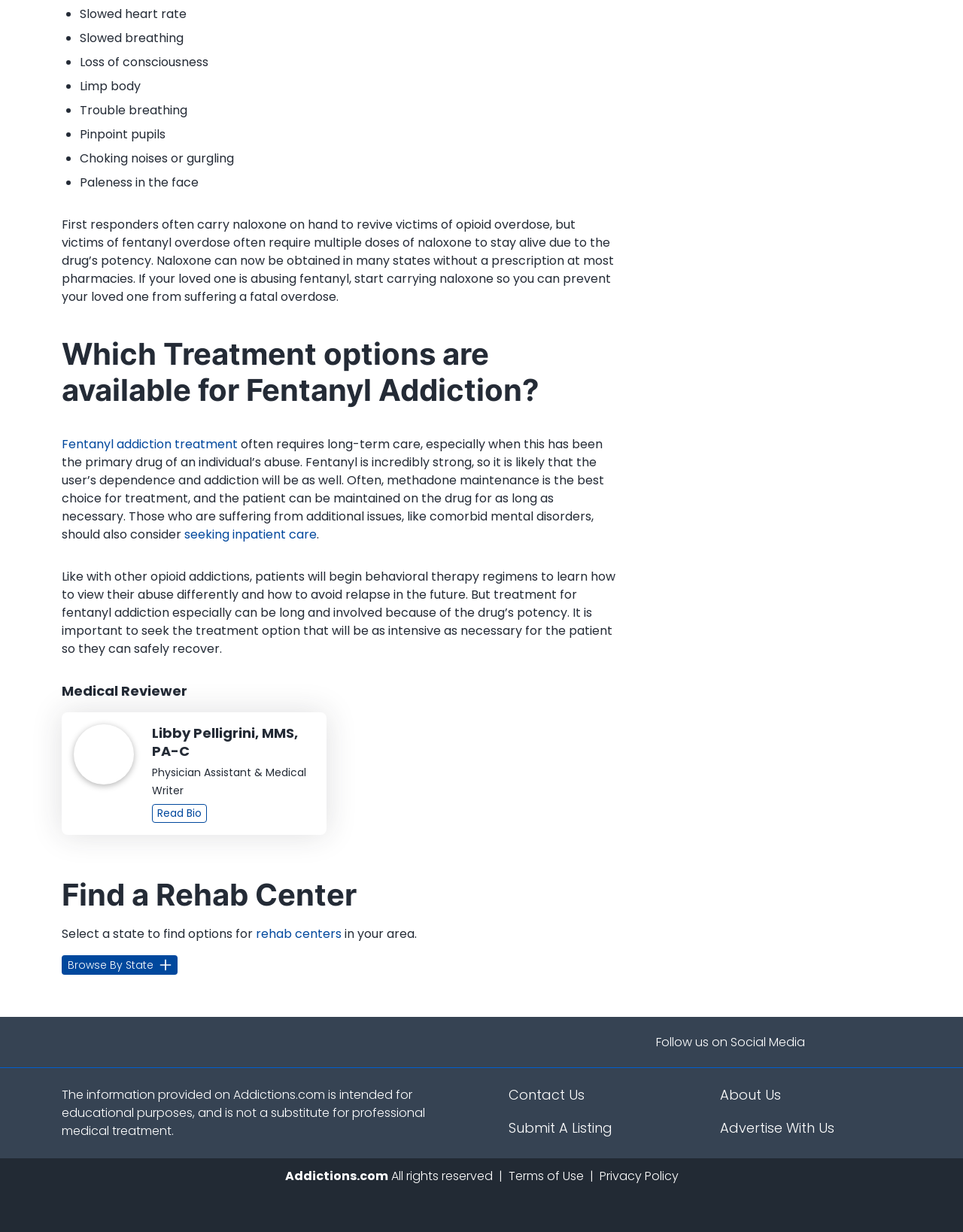Locate the bounding box for the described UI element: "Libby Pelligrini, MMS, PA-C". Ensure the coordinates are four float numbers between 0 and 1, formatted as [left, top, right, bottom].

[0.158, 0.588, 0.327, 0.617]